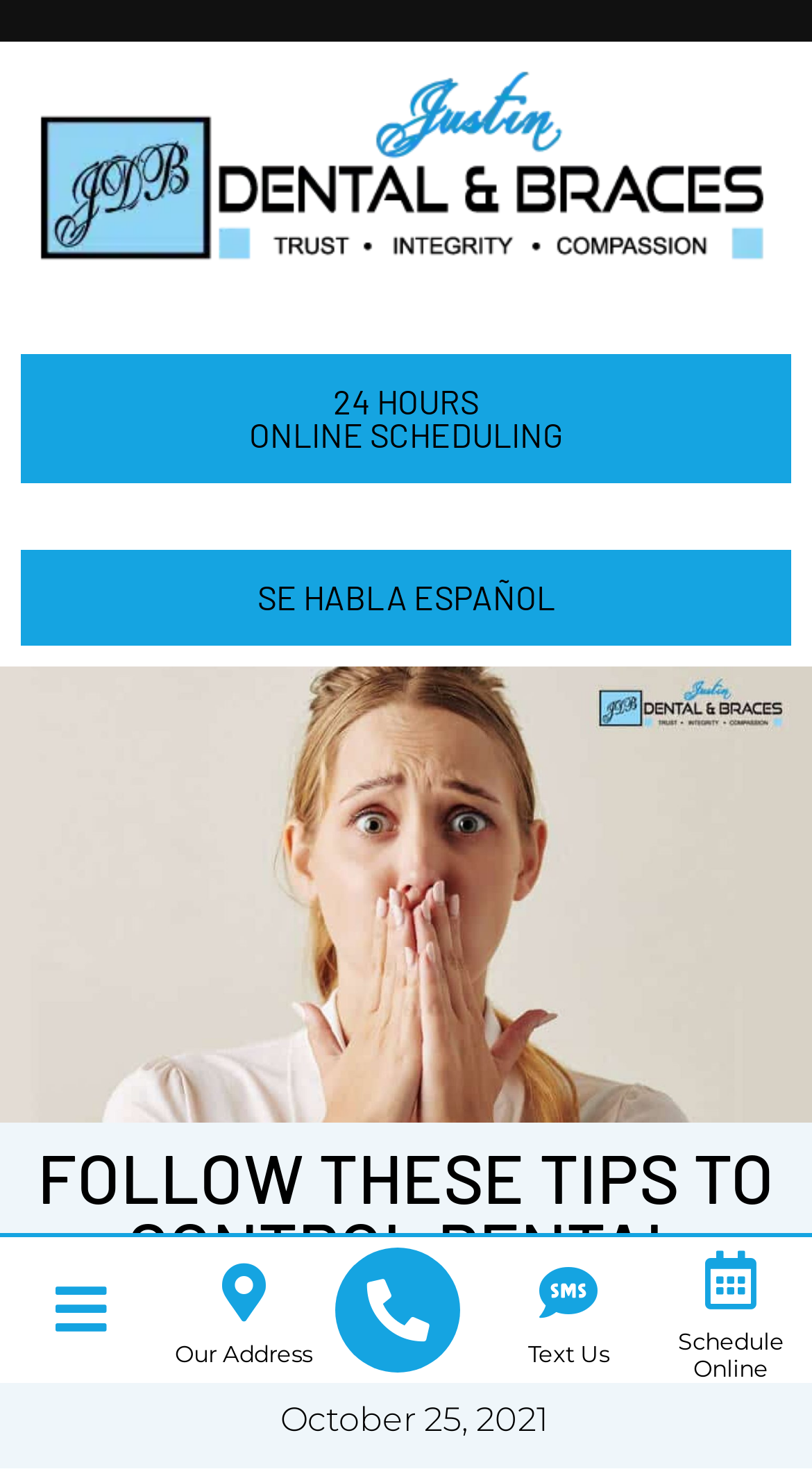What is the topic of the main image on the webpage?
Based on the visual, give a brief answer using one word or a short phrase.

Dental Anxiety